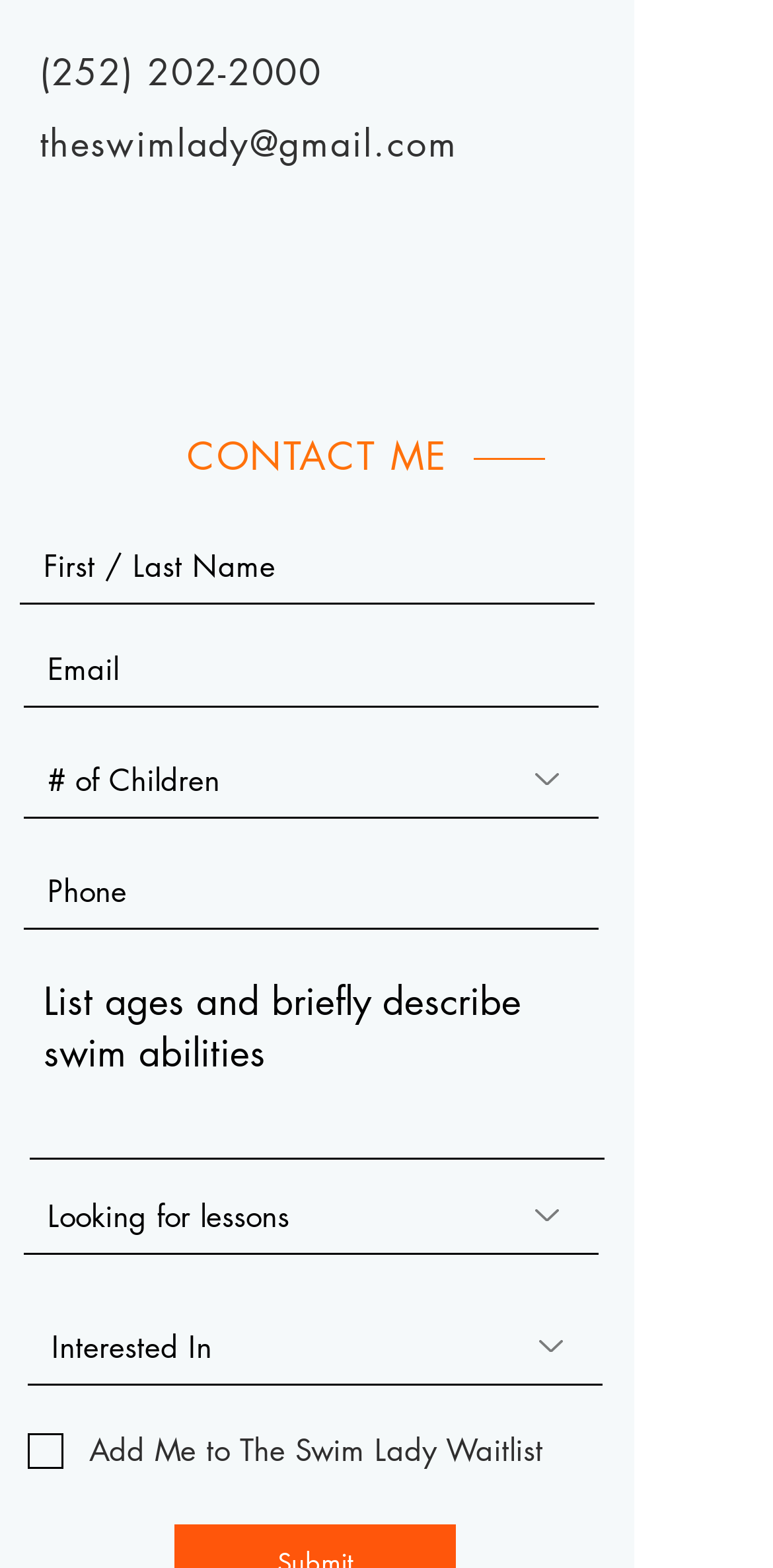Respond with a single word or phrase to the following question: What is the label of the first textbox?

First / Last Name